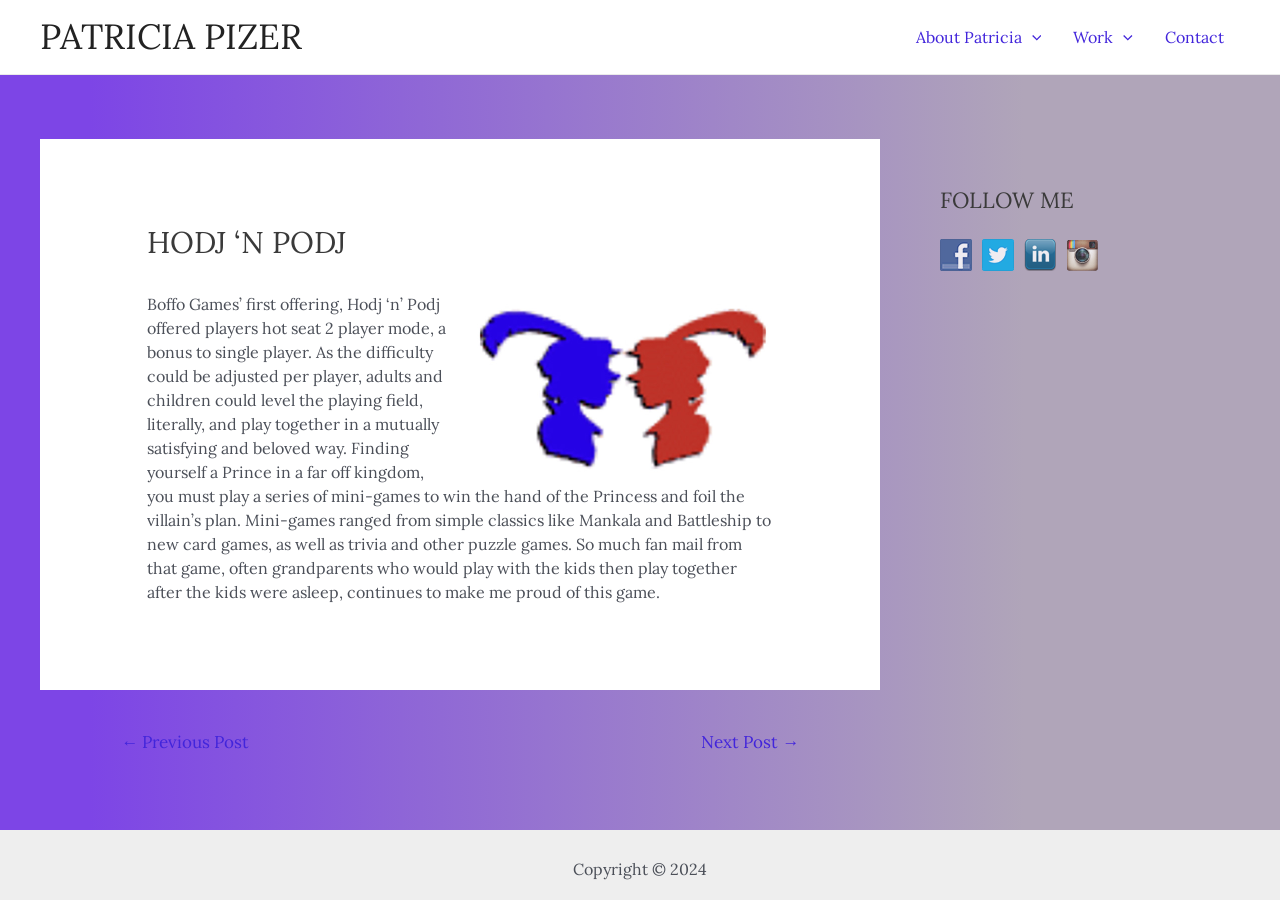Please indicate the bounding box coordinates of the element's region to be clicked to achieve the instruction: "Go to the previous post". Provide the coordinates as four float numbers between 0 and 1, i.e., [left, top, right, bottom].

[0.074, 0.804, 0.215, 0.849]